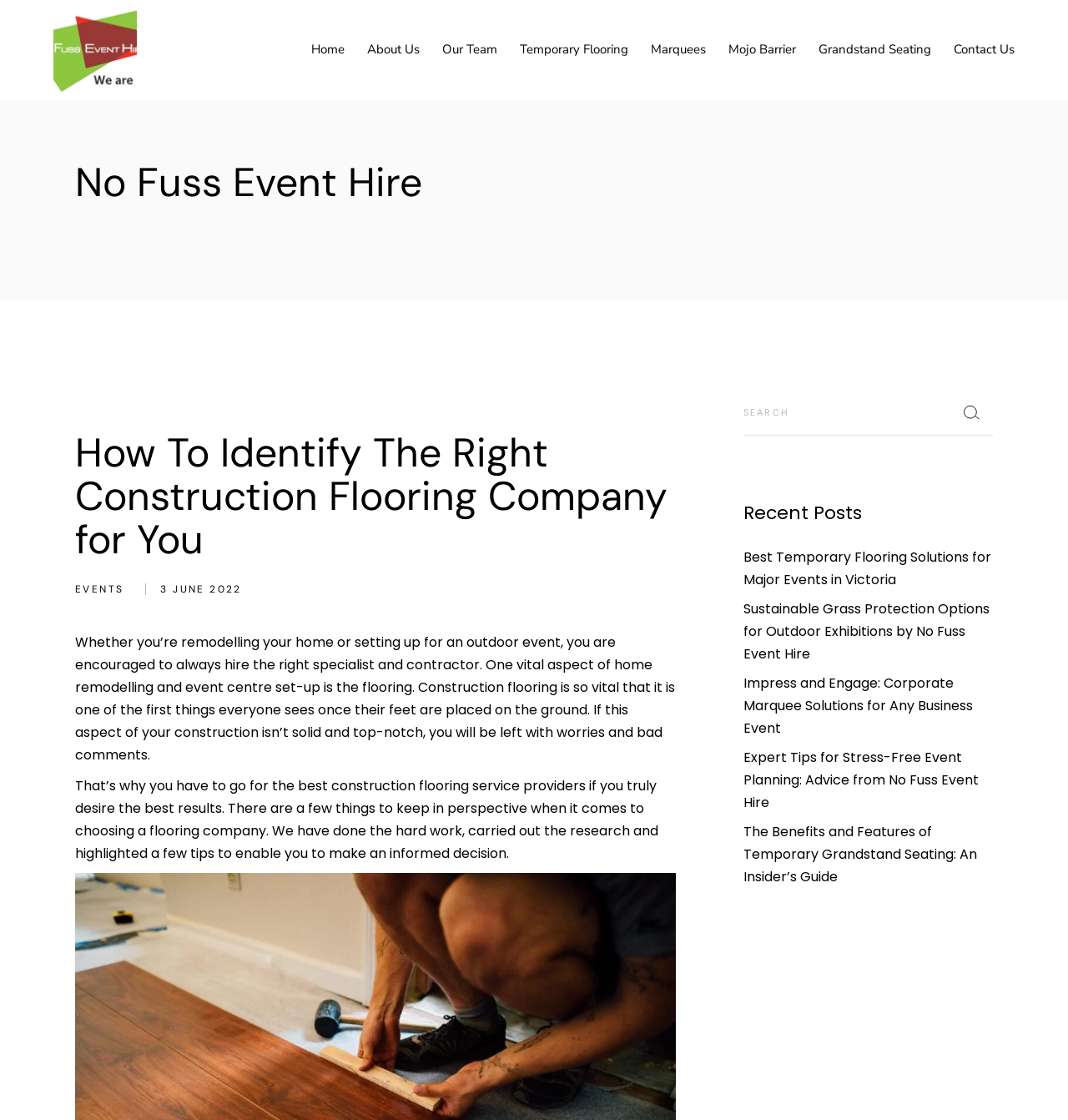Please determine the heading text of this webpage.

No Fuss Event Hire